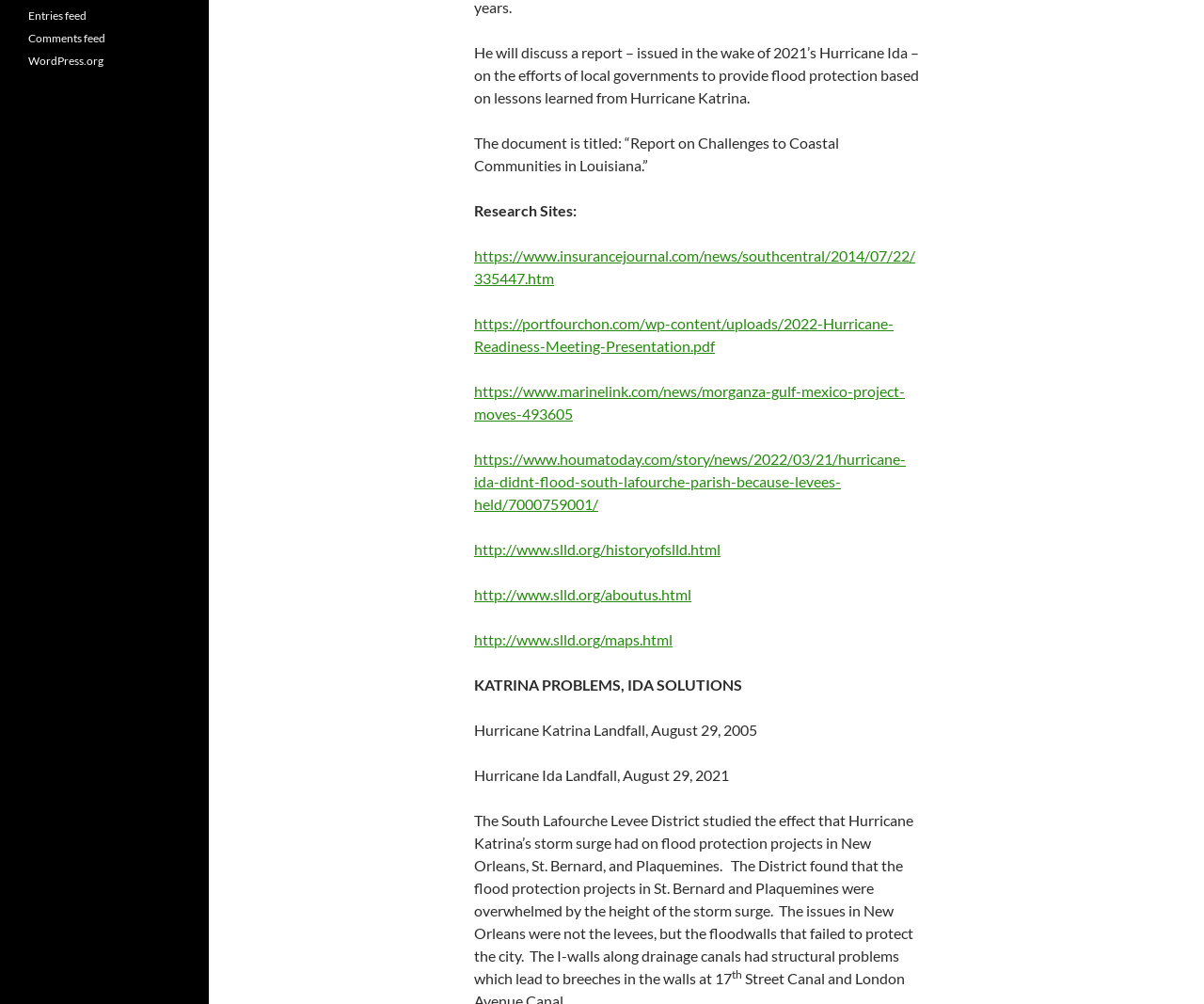Mark the bounding box of the element that matches the following description: "title="My Dream Hospital"".

None